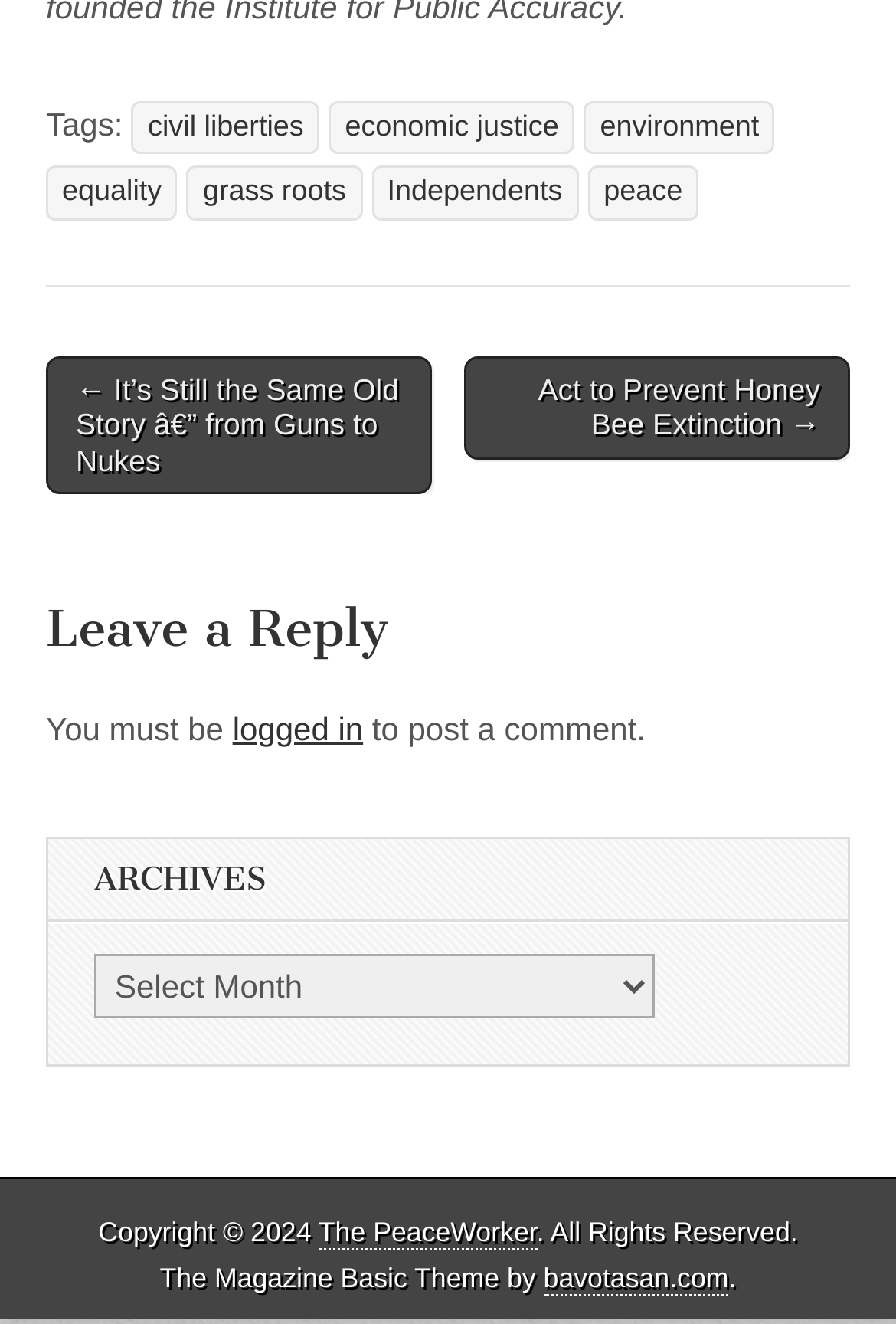Pinpoint the bounding box coordinates of the element that must be clicked to accomplish the following instruction: "Click on the 'civil liberties' tag". The coordinates should be in the format of four float numbers between 0 and 1, i.e., [left, top, right, bottom].

[0.147, 0.077, 0.357, 0.117]